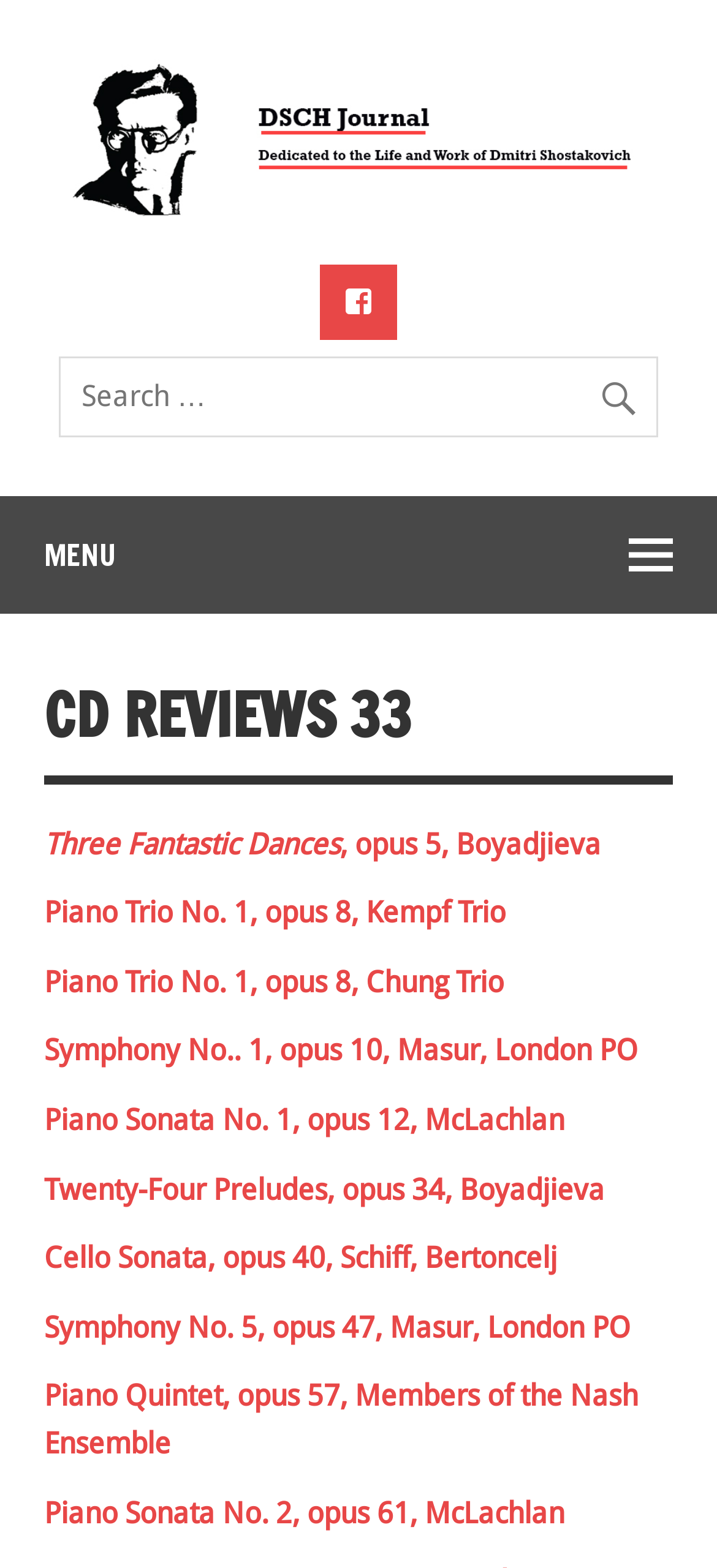Give a concise answer using only one word or phrase for this question:
What is the navigation menu called?

MENU